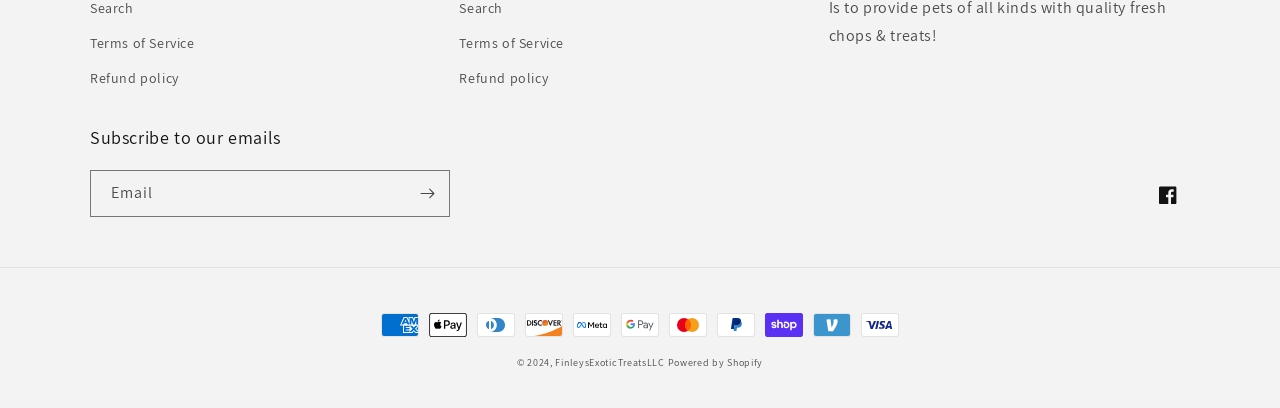How many social media links are displayed?
Please answer the question with a detailed and comprehensive explanation.

There is only one social media link, which is to Facebook, indicating that the website has a presence on this platform.